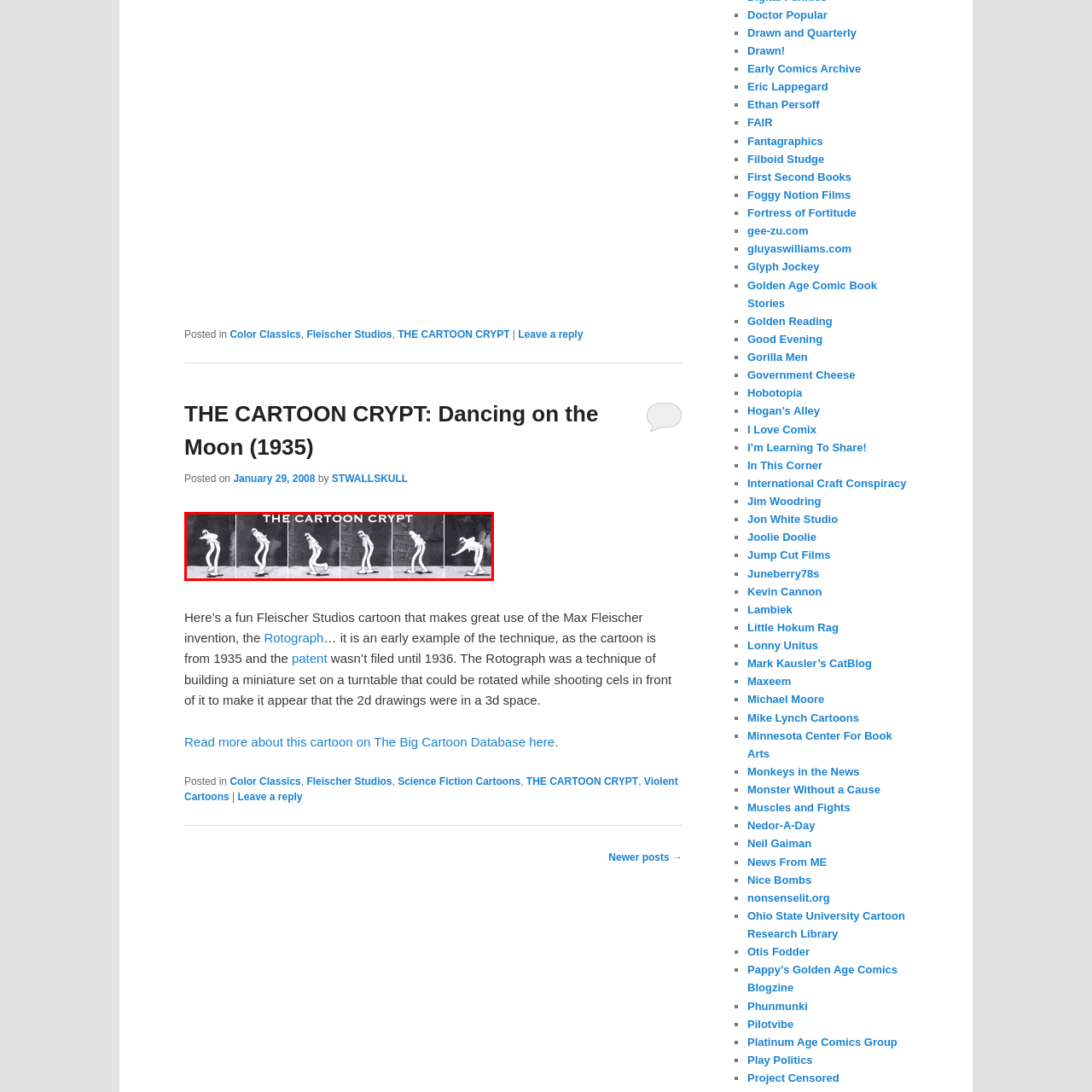What technique was used to create the illusion of three-dimensionality?
Check the image inside the red boundary and answer the question using a single word or brief phrase.

Rotograph